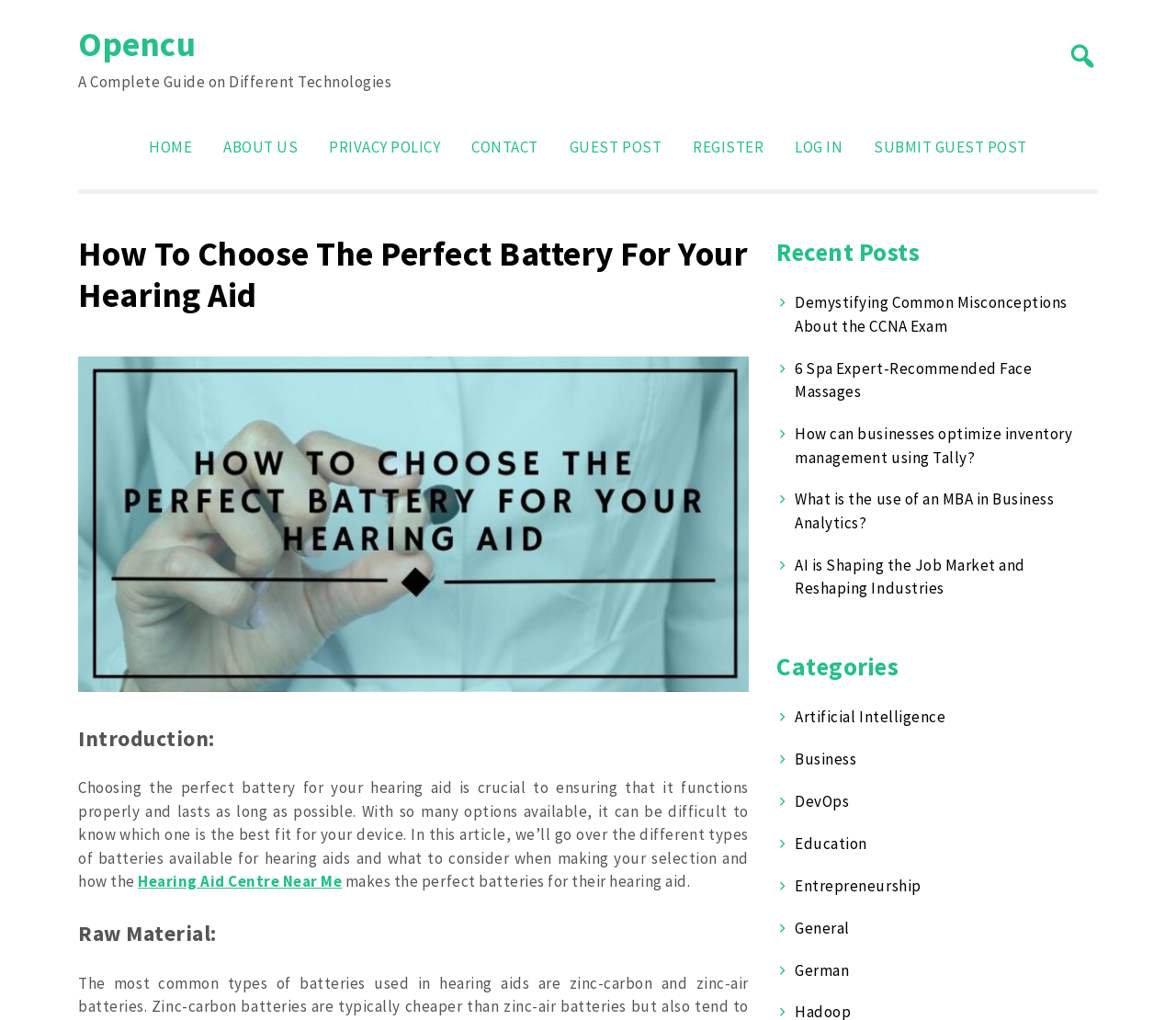Can you determine the bounding box coordinates of the area that needs to be clicked to fulfill the following instruction: "Read the 'How To Choose The Perfect Battery For Your Hearing Aid' article"?

[0.066, 0.229, 0.637, 0.31]